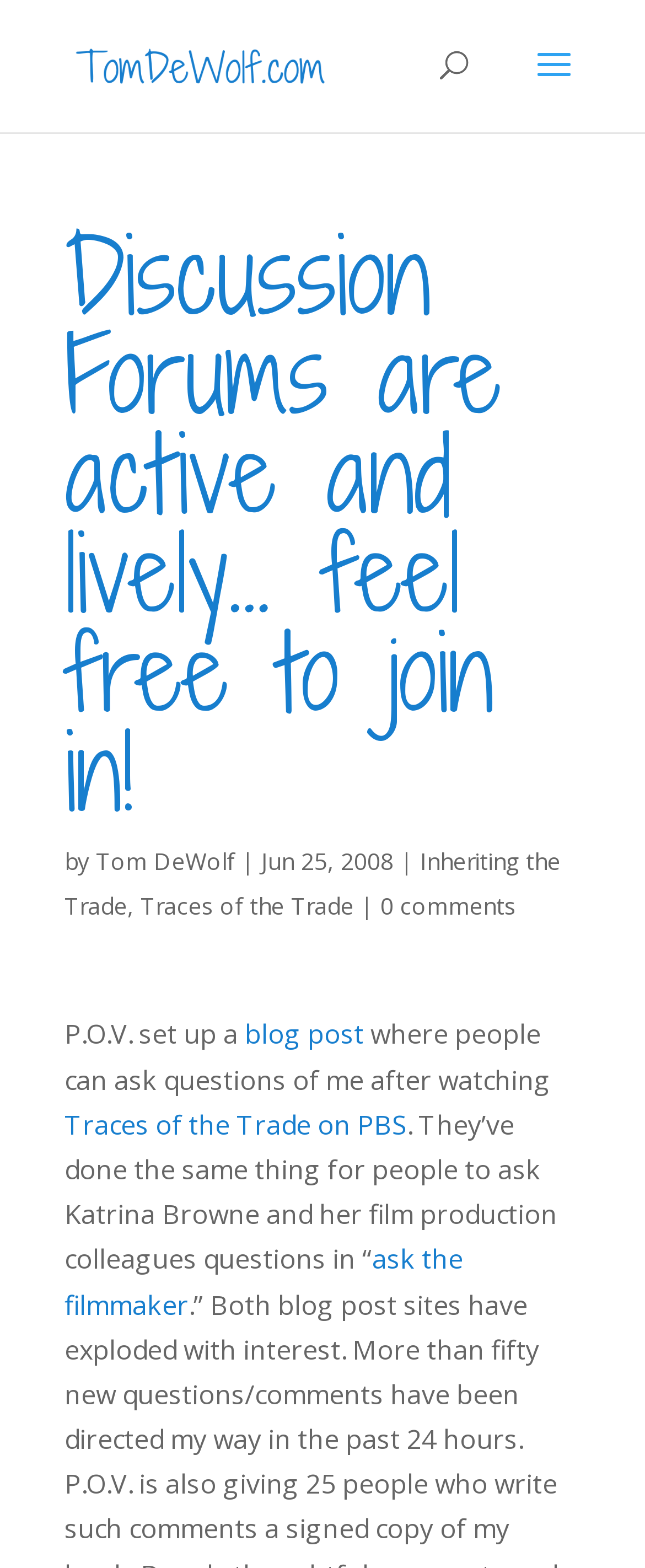Identify and provide the text content of the webpage's primary headline.

Discussion Forums are active and lively… feel free to join in!